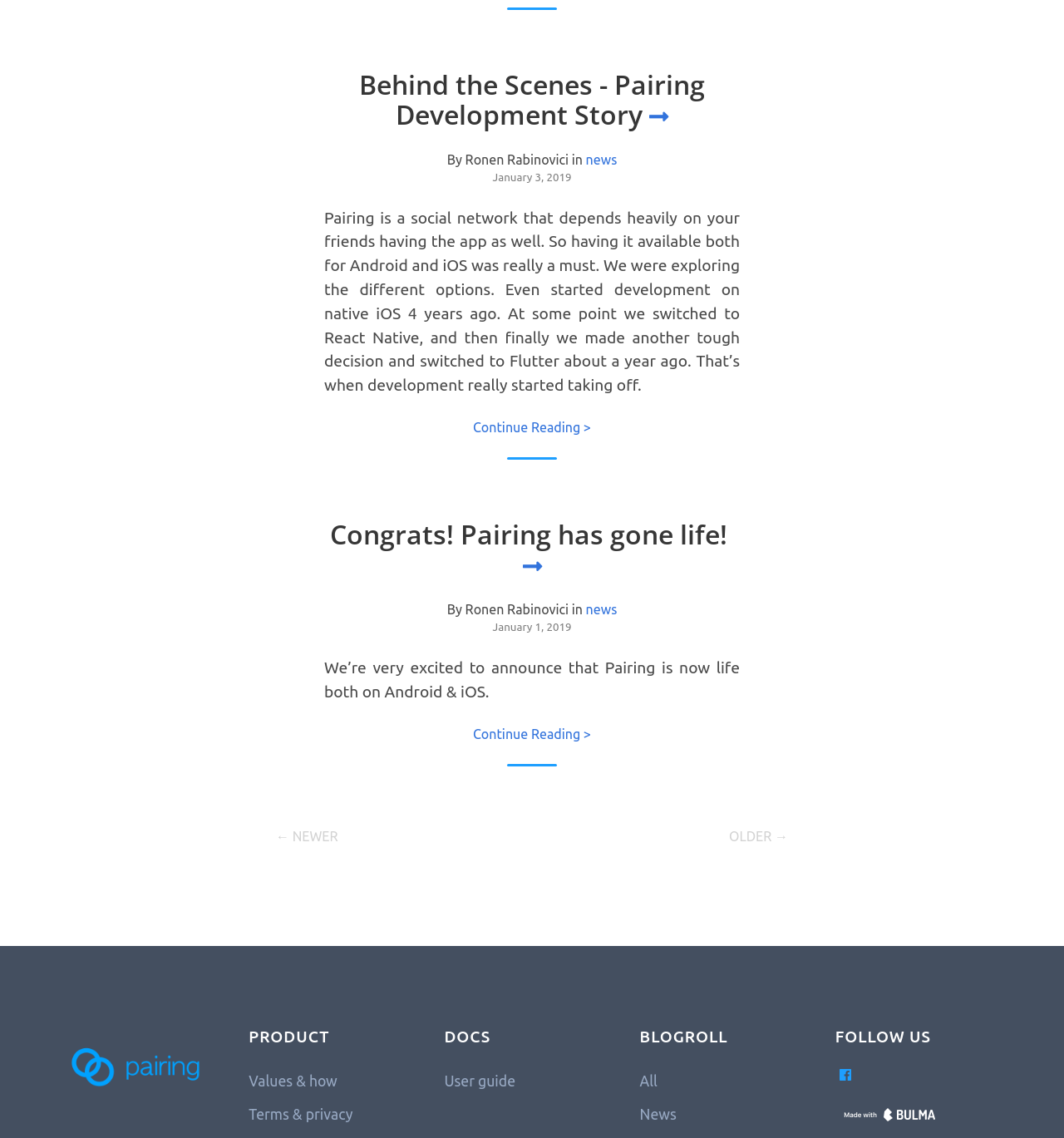What is the category of the link 'Values & how'?
Respond to the question with a single word or phrase according to the image.

PRODUCT